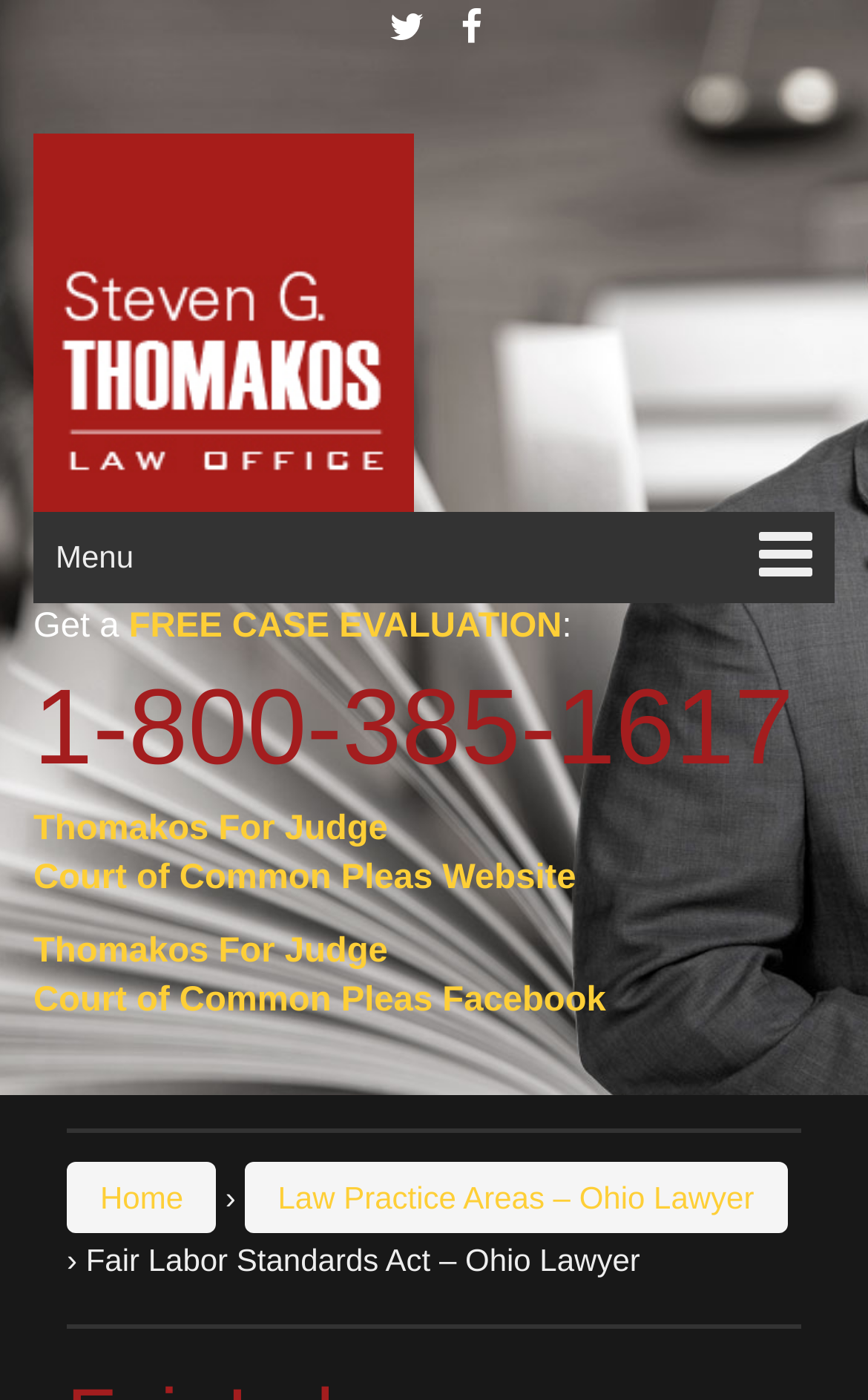Please specify the coordinates of the bounding box for the element that should be clicked to carry out this instruction: "Call the phone number". The coordinates must be four float numbers between 0 and 1, formatted as [left, top, right, bottom].

[0.038, 0.483, 0.962, 0.559]